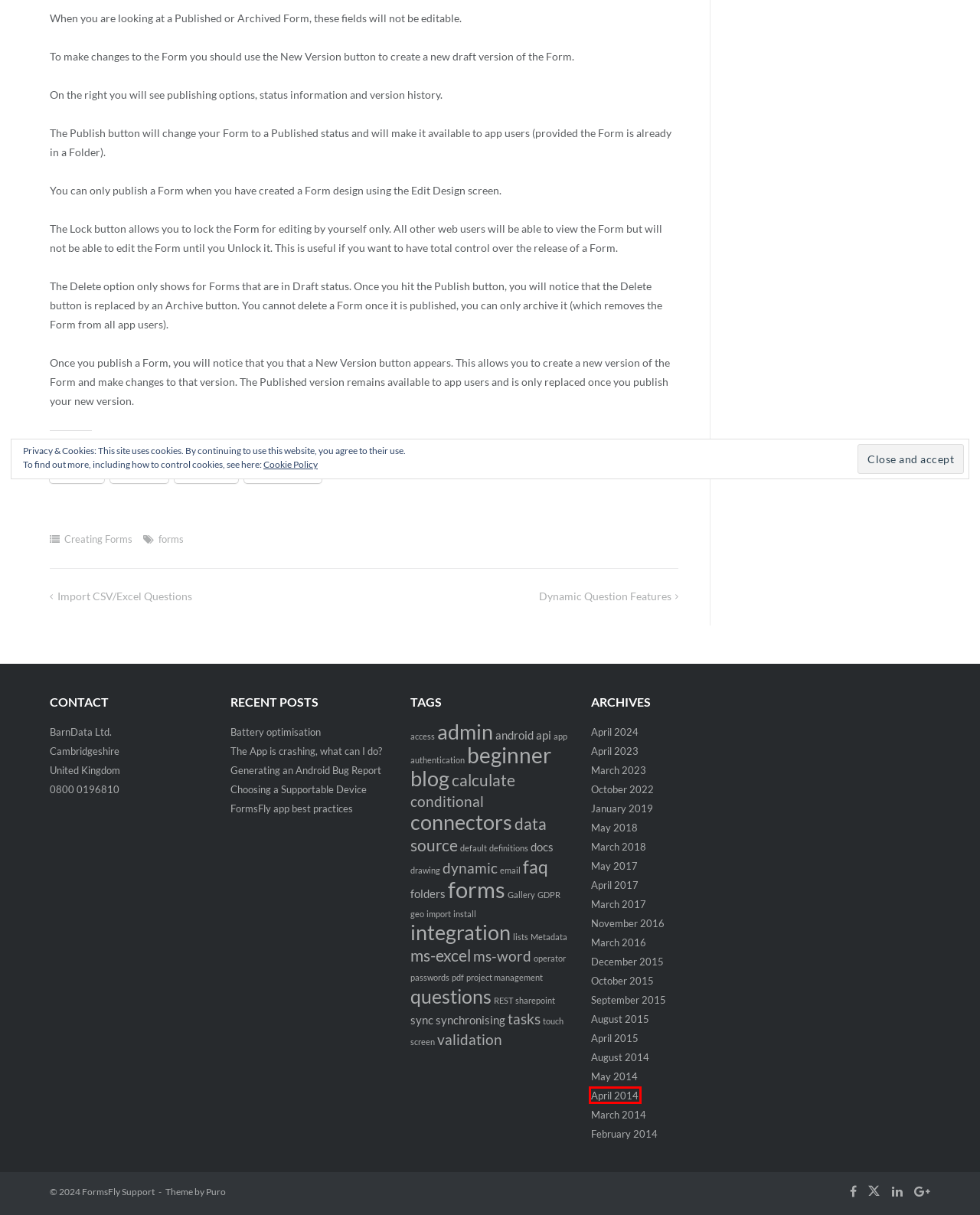You are looking at a screenshot of a webpage with a red bounding box around an element. Determine the best matching webpage description for the new webpage resulting from clicking the element in the red bounding box. Here are the descriptions:
A. beginner – FormsFly Support
B. April 2015 – FormsFly Support
C. touch screen – FormsFly Support
D. connectors – FormsFly Support
E. October 2015 – FormsFly Support
F. August 2014 – FormsFly Support
G. blog – FormsFly Support
H. April 2014 – FormsFly Support

H